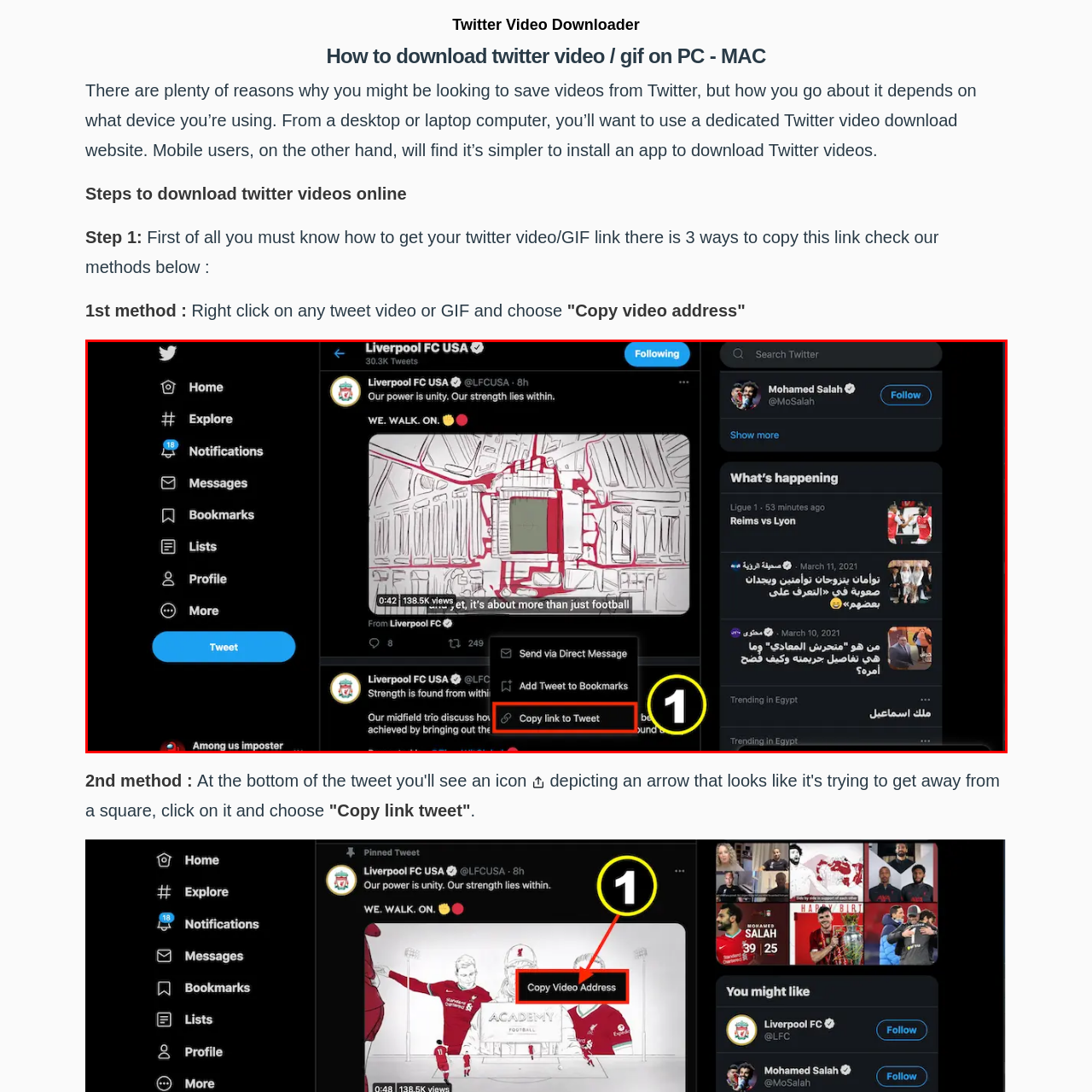What is the prominent sharing option?
Check the image inside the red bounding box and provide your answer in a single word or short phrase.

Copy link to Tweet